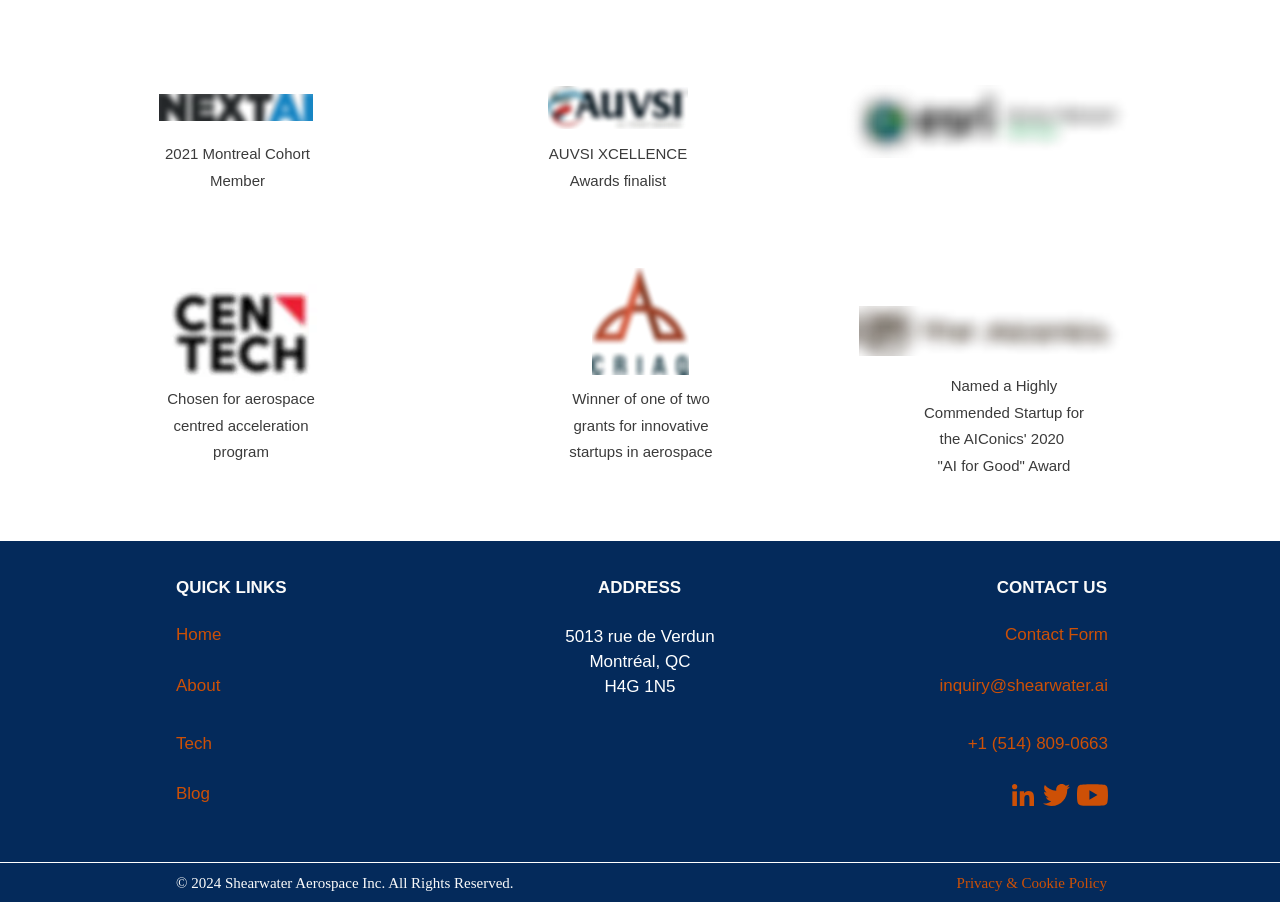Identify the bounding box coordinates of the clickable section necessary to follow the following instruction: "Call +1 (514) 809-0663". The coordinates should be presented as four float numbers from 0 to 1, i.e., [left, top, right, bottom].

[0.756, 0.814, 0.866, 0.834]